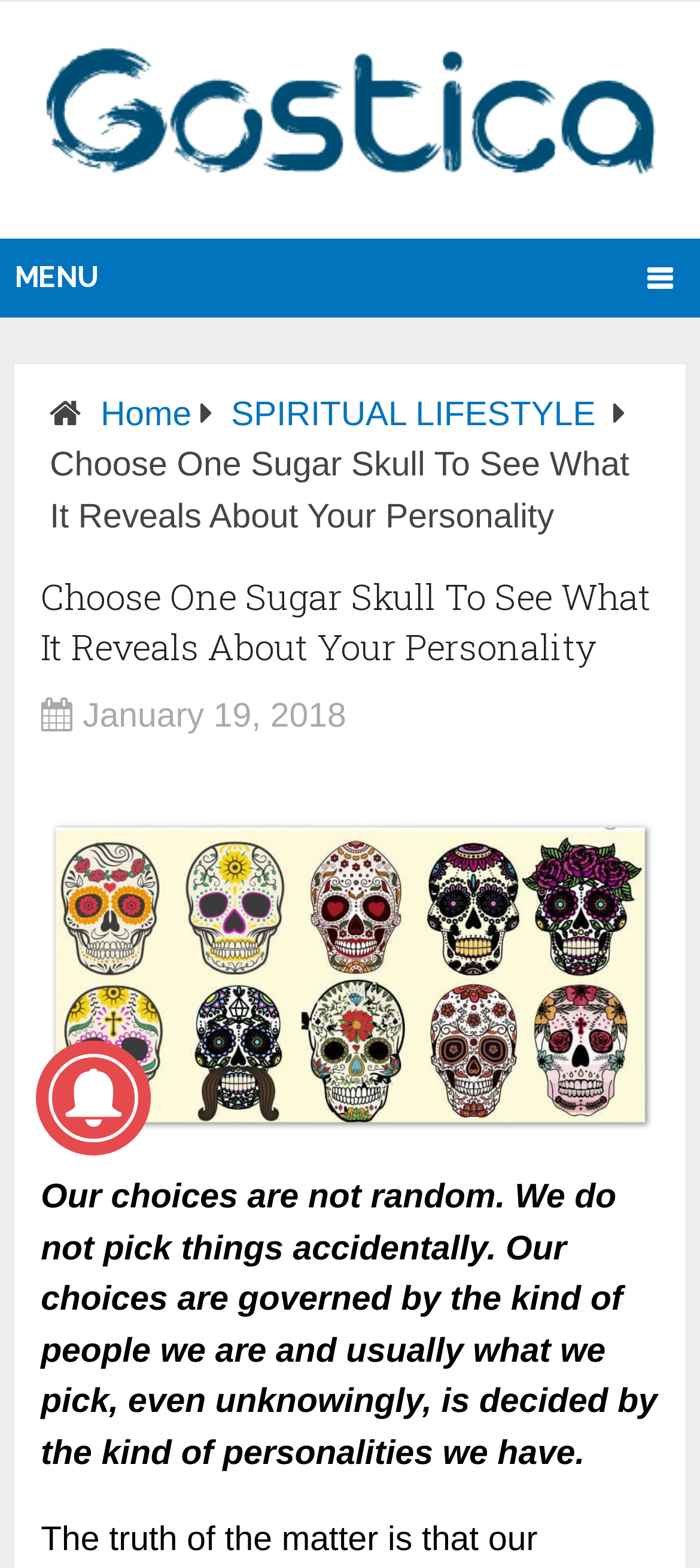What is the website's logo?
Based on the visual information, provide a detailed and comprehensive answer.

The website's logo is 'GOSTICA' which is an image located at the top left corner of the webpage, with a bounding box coordinate of [0.054, 0.024, 0.946, 0.117].